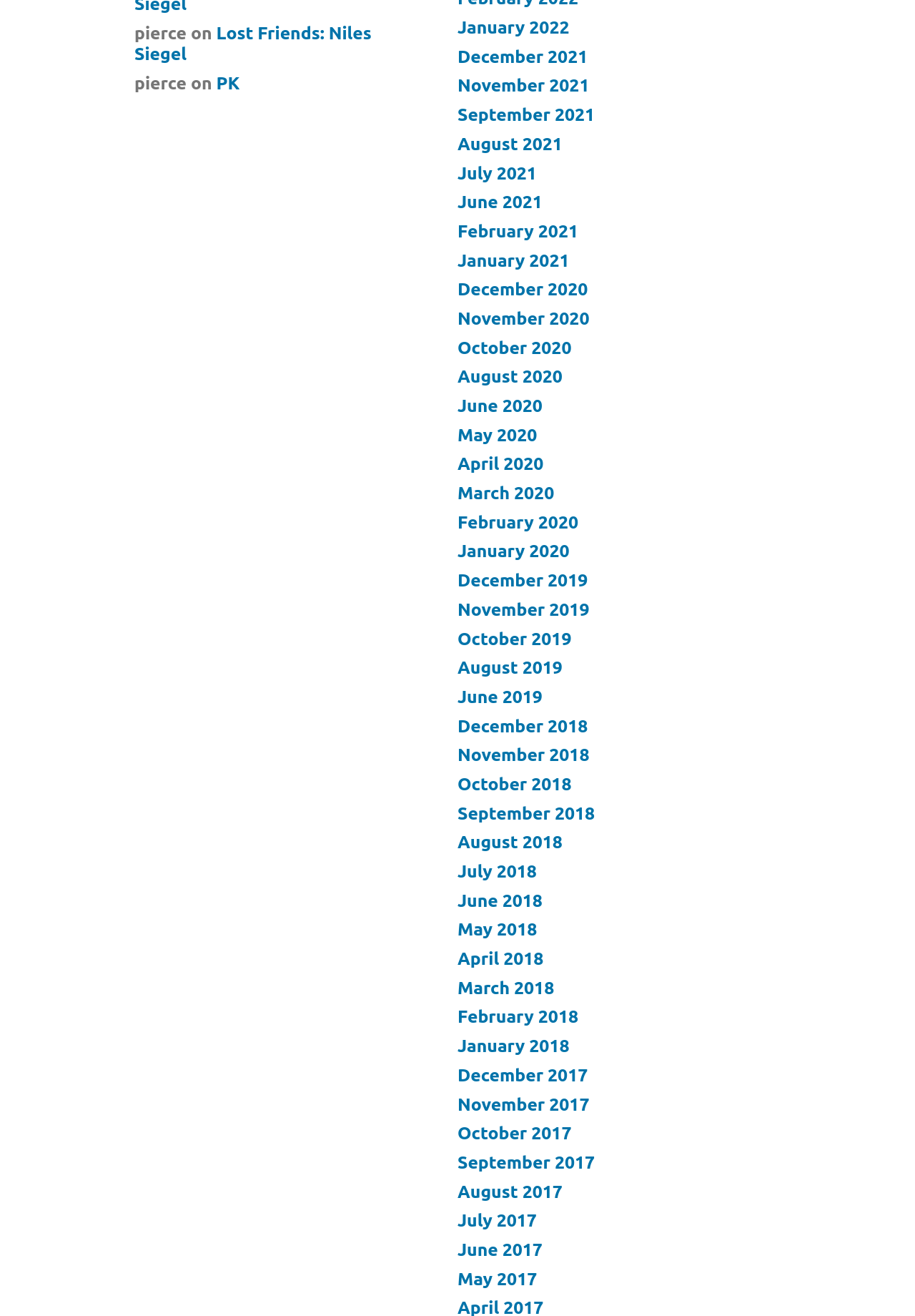Identify the bounding box coordinates of the region that needs to be clicked to carry out this instruction: "click on Lost Friends: Niles Siegel". Provide these coordinates as four float numbers ranging from 0 to 1, i.e., [left, top, right, bottom].

[0.147, 0.017, 0.406, 0.049]